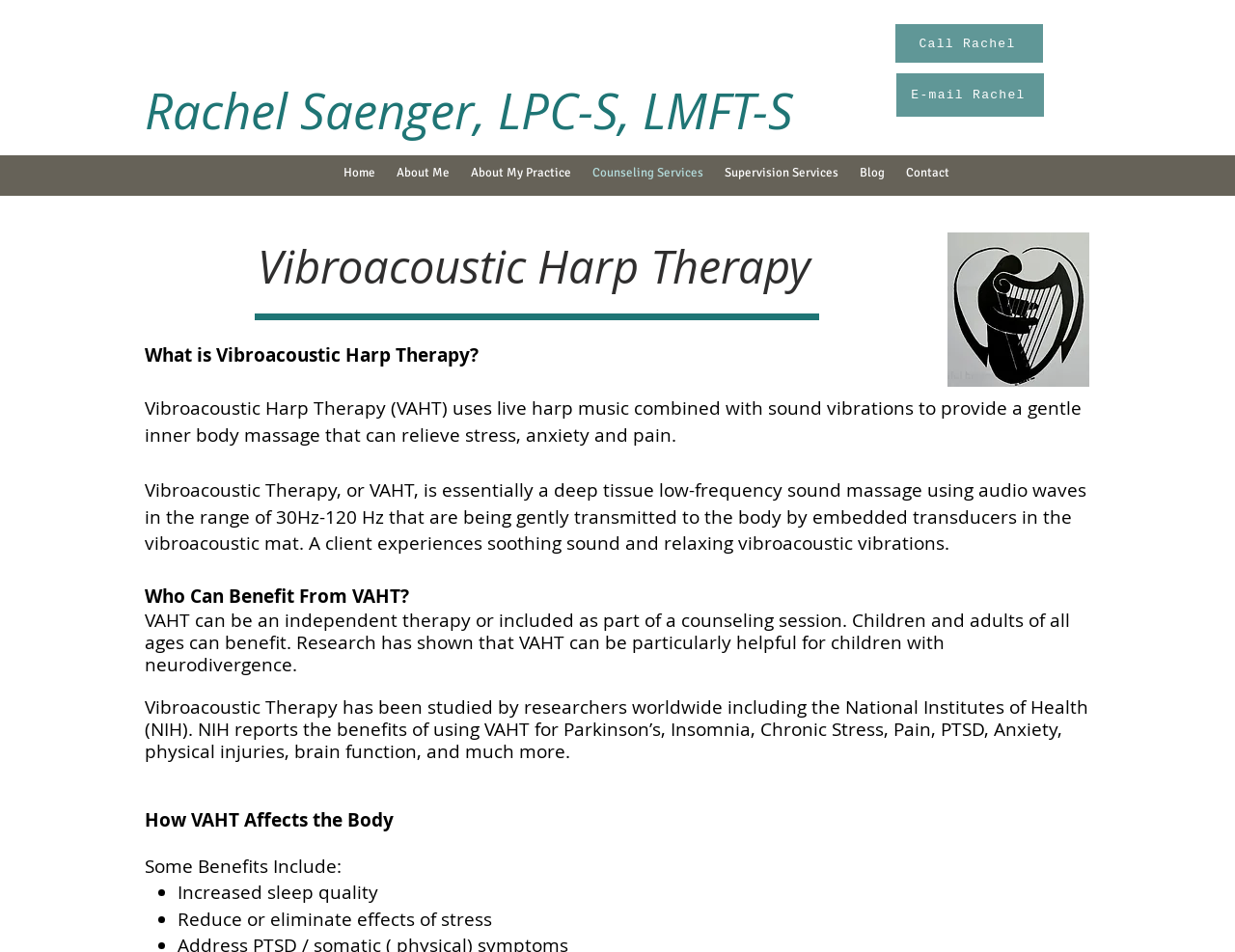What is the profession of Rachel Saenger?
Please provide a comprehensive answer based on the visual information in the image.

Based on the webpage, Rachel Saenger is a therapist as indicated by her title 'Rachel Saenger, LPC-S, LMFT-S' and the services she offers such as marriage counseling, anxiety counseling, and depression counseling.